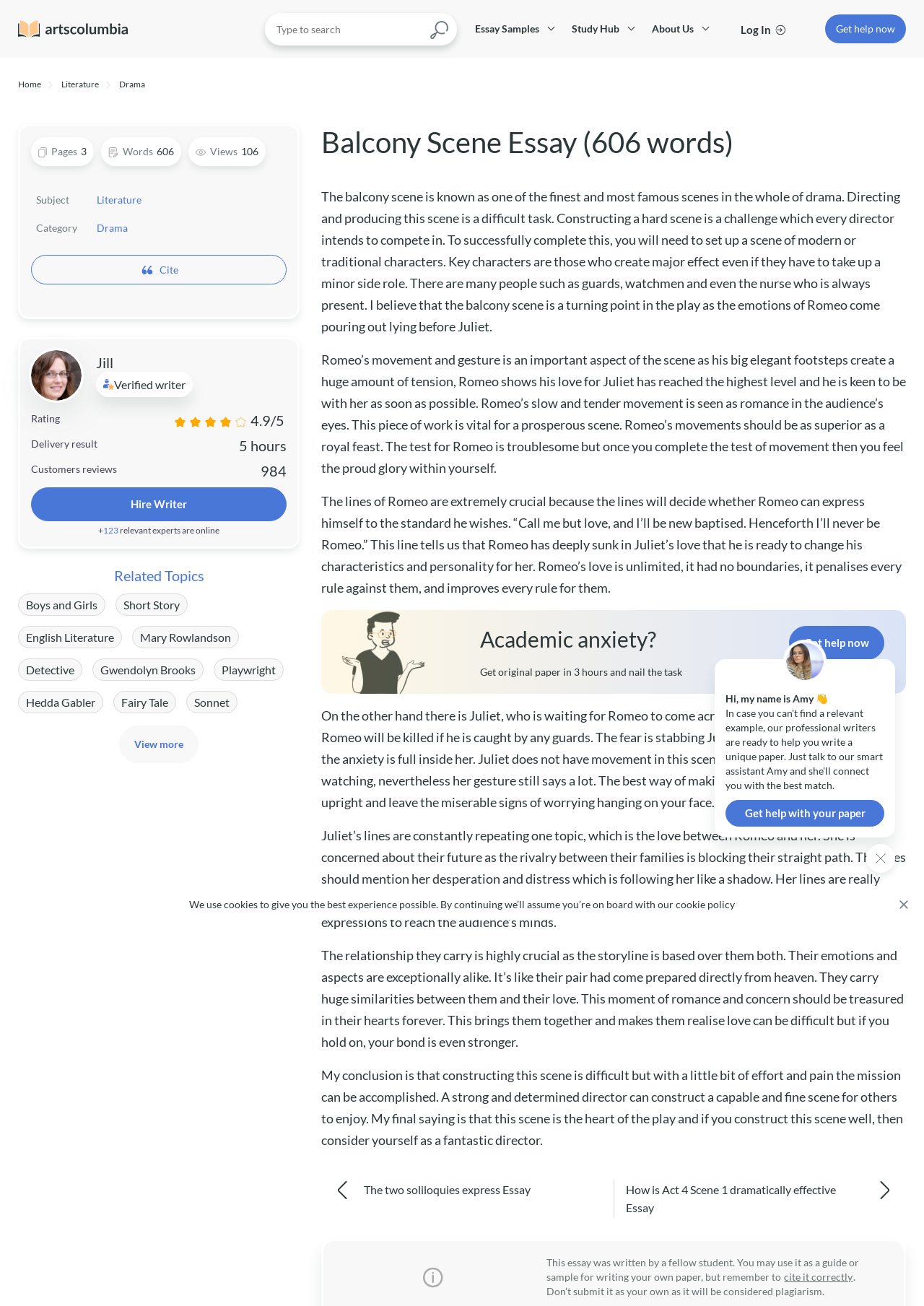Find the bounding box of the UI element described as: "Literature". The bounding box coordinates should be given as four float values between 0 and 1, i.e., [left, top, right, bottom].

[0.066, 0.06, 0.107, 0.069]